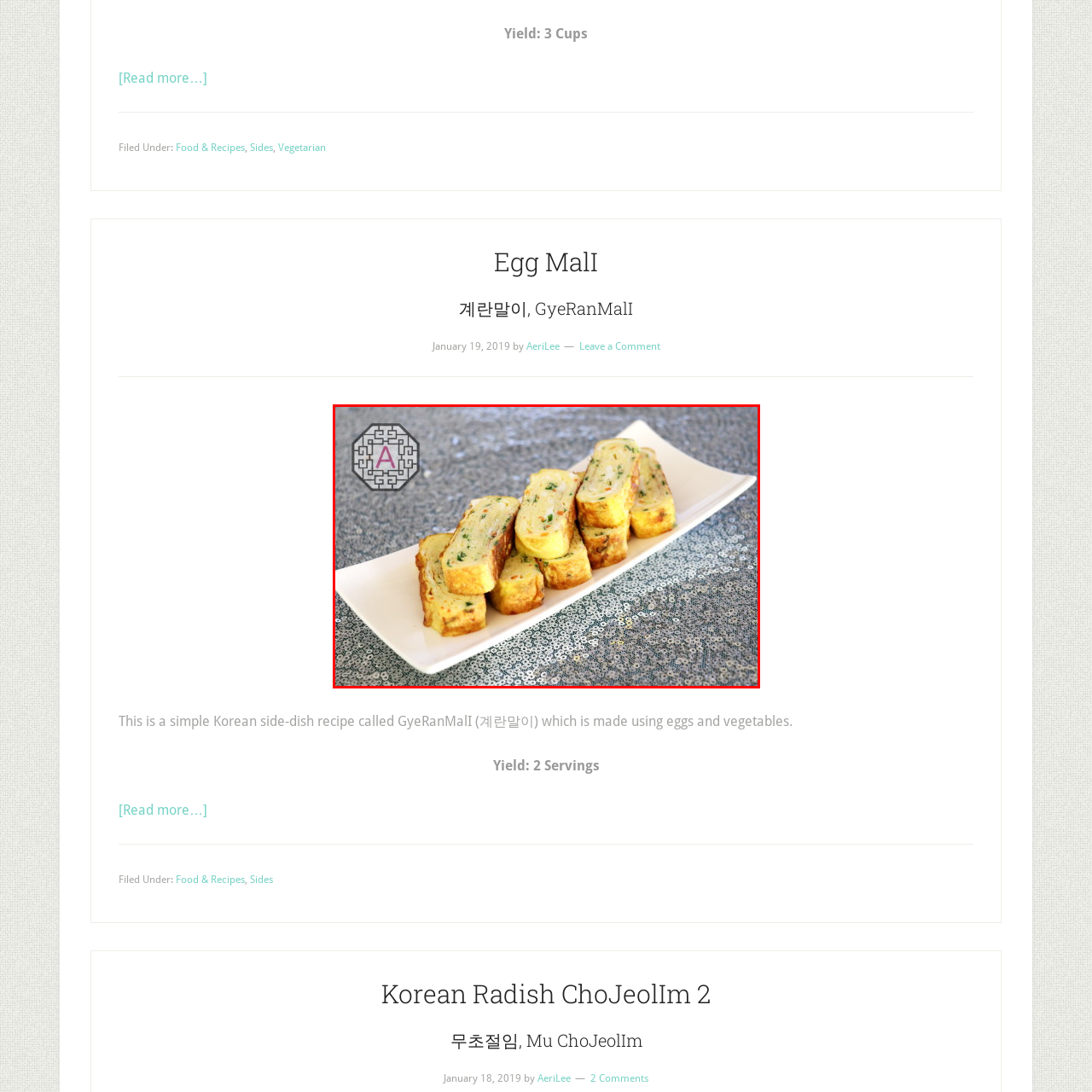Describe extensively the image that is situated inside the red border.

The image showcases a beautifully presented dish of GyeRanMalI (계란말이), a traditional Korean rolled omelet. The omelet pieces are neatly sliced and arranged on a sleek, white serving platter, highlighting their golden-brown edges and vibrant green specks from mixed vegetables, indicative of the dish's flavorful filling. The background features a shimmering sequined tablecloth, adding an elegant touch to the presentation. This dish serves as a simple yet delightful side dish, perfect for a festive gathering or a casual meal. It beautifully reflects the essence of Korean cuisine and is sure to be a visual and culinary treat. The noted yield for this recipe is 3 cups, making it suitable for sharing.